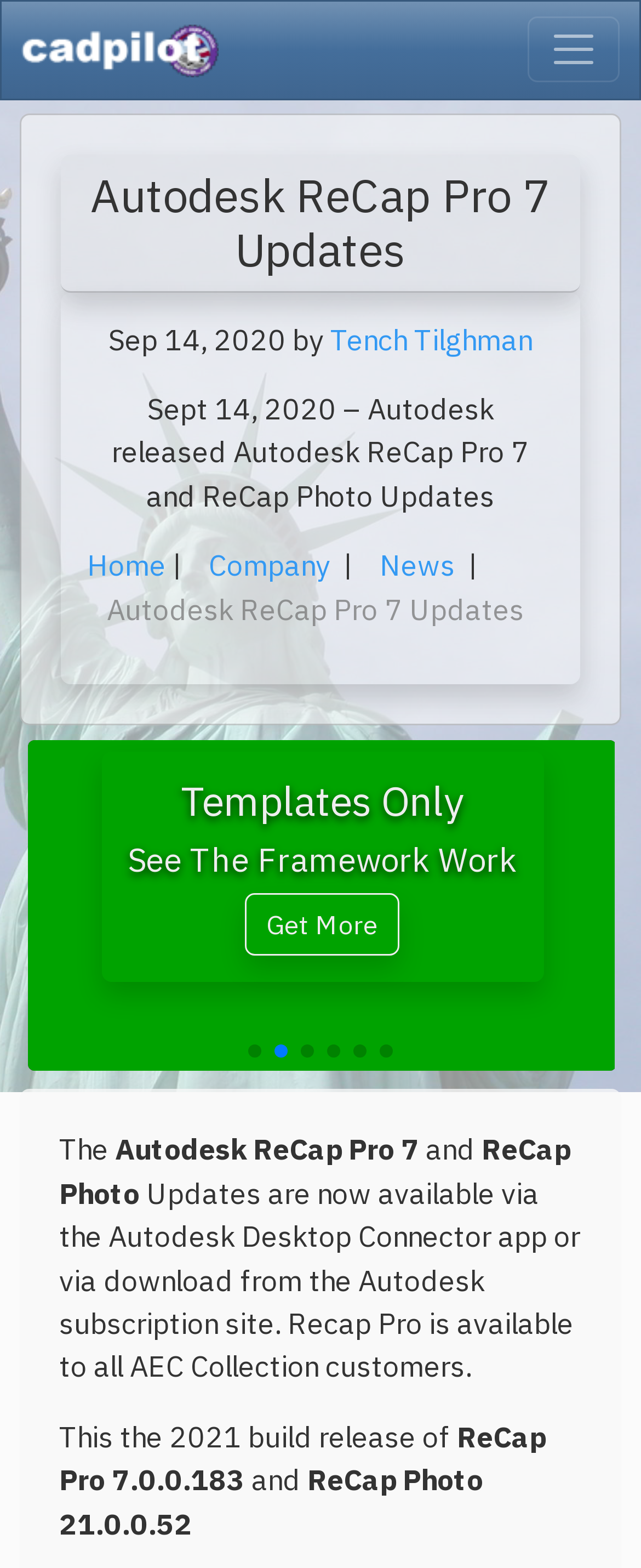Give a detailed account of the webpage, highlighting key information.

The webpage is about Autodesk ReCap Pro 7 updates. At the top left, there is a logo of cadpilot.com, which is a link. Next to it, there is a toggle navigation button. The main heading "Autodesk ReCap Pro 7 Updates" is centered at the top of the page. Below the heading, there is a publication date "Sep 14, 2020" and the author's name "Tench Tilghman". 

The main content of the page is divided into six sections, each with a heading and a "Get More" link. The sections are arranged horizontally across the page, with the first section starting from the left edge of the page. The headings of the sections are "Framework Videos", "Free Civil 3D Videos", "Jump Kit", "Templates Only", "Become a Member", and "Autodesk Civil Videos". 

Below the six sections, there is a video player with play, mute, and full-screen buttons. The video player also has a time scrubber and a "show more media controls" button. 

At the bottom of the page, there are six buttons to navigate to different slides. Below the navigation buttons, there is a brief description of the Autodesk ReCap Pro 7 updates, including the version numbers and availability information.